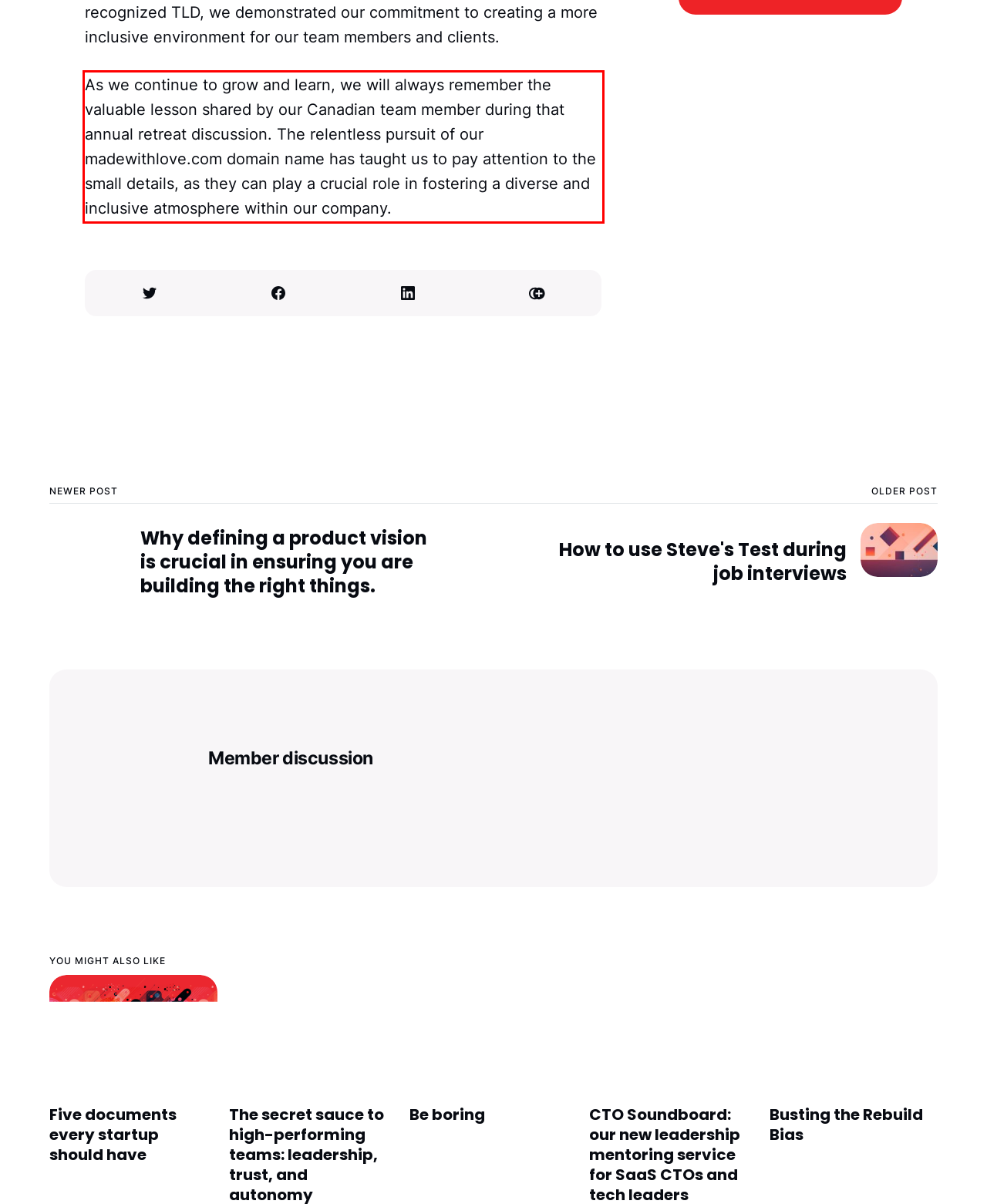Look at the webpage screenshot and recognize the text inside the red bounding box.

As we continue to grow and learn, we will always remember the valuable lesson shared by our Canadian team member during that annual retreat discussion. The relentless pursuit of our madewithlove.com domain name has taught us to pay attention to the small details, as they can play a crucial role in fostering a diverse and inclusive atmosphere within our company.